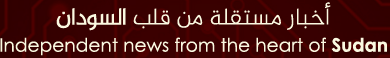Generate a comprehensive caption that describes the image.

The image displays a prominent banner of "Dabanga Radio TV Online," featuring the phrase "أخبار مستقلة من قلب السودان" which translates to "Independent news from the heart of Sudan." This tagline emphasizes the platform's commitment to providing unbiased and crucial news coverage related to Sudan. The design incorporates a rich red background, enhancing its visibility and making the text stand out, which is indicative of the station's focus on delivering impactful news to its audience.